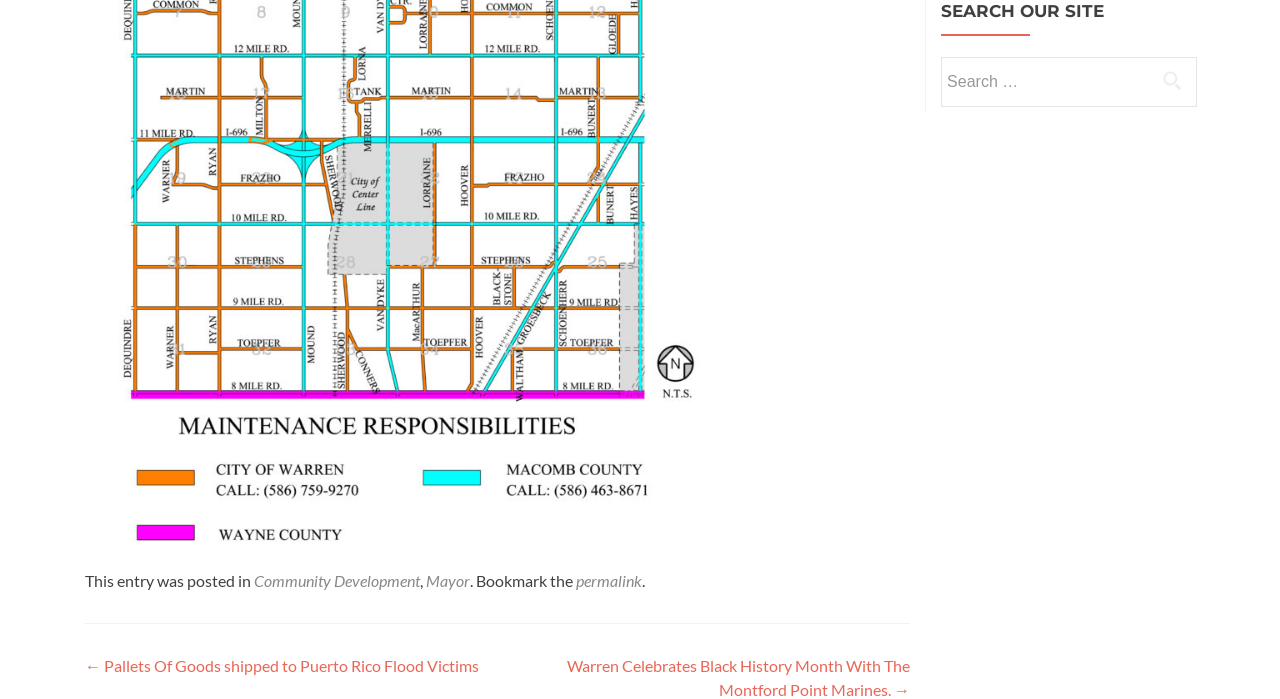Mark the bounding box of the element that matches the following description: "Community Development".

[0.198, 0.817, 0.328, 0.845]